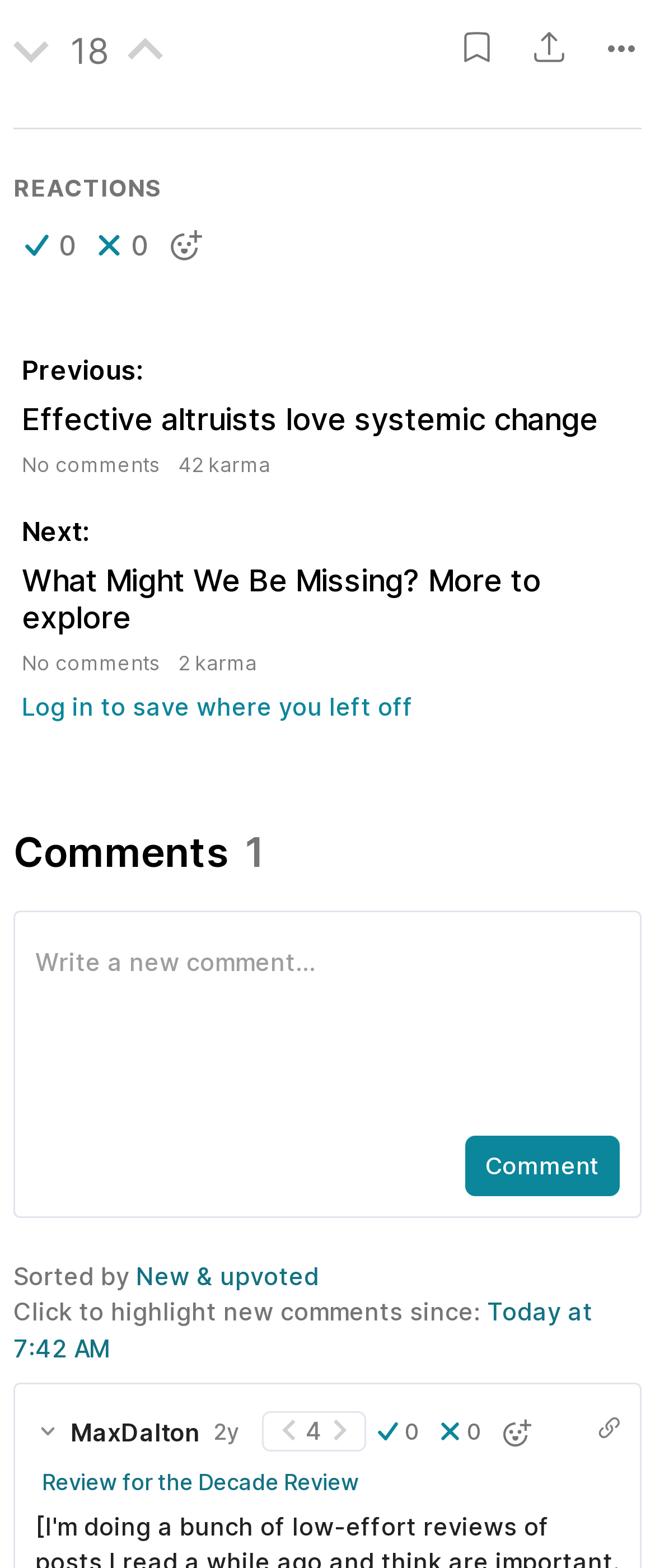Please find the bounding box coordinates of the element that needs to be clicked to perform the following instruction: "Click the previous post link". The bounding box coordinates should be four float numbers between 0 and 1, represented as [left, top, right, bottom].

[0.033, 0.197, 0.979, 0.305]